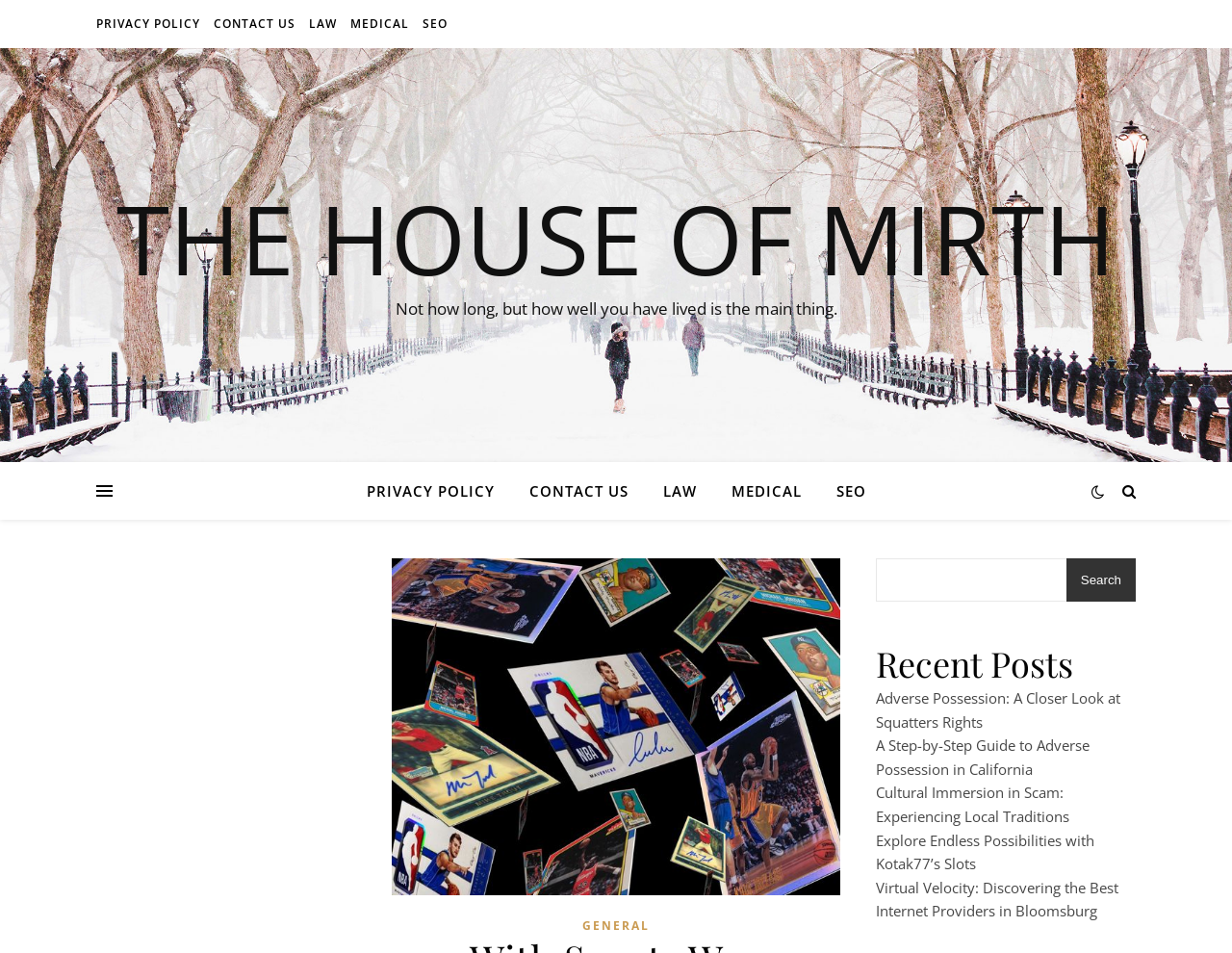What is the purpose of the search box? Analyze the screenshot and reply with just one word or a short phrase.

To search the website